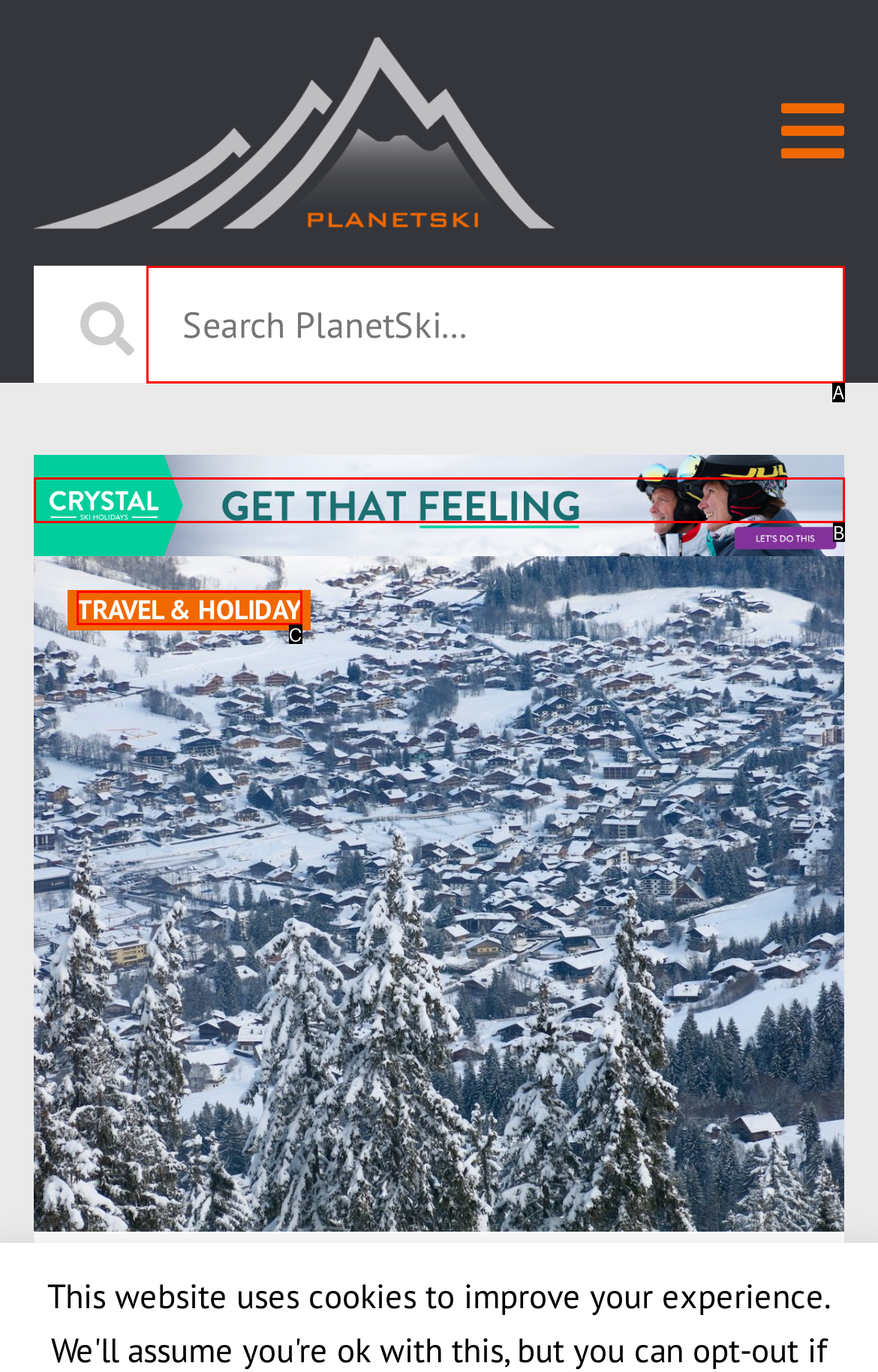Tell me which one HTML element best matches the description: Travel & Holiday
Answer with the option's letter from the given choices directly.

C